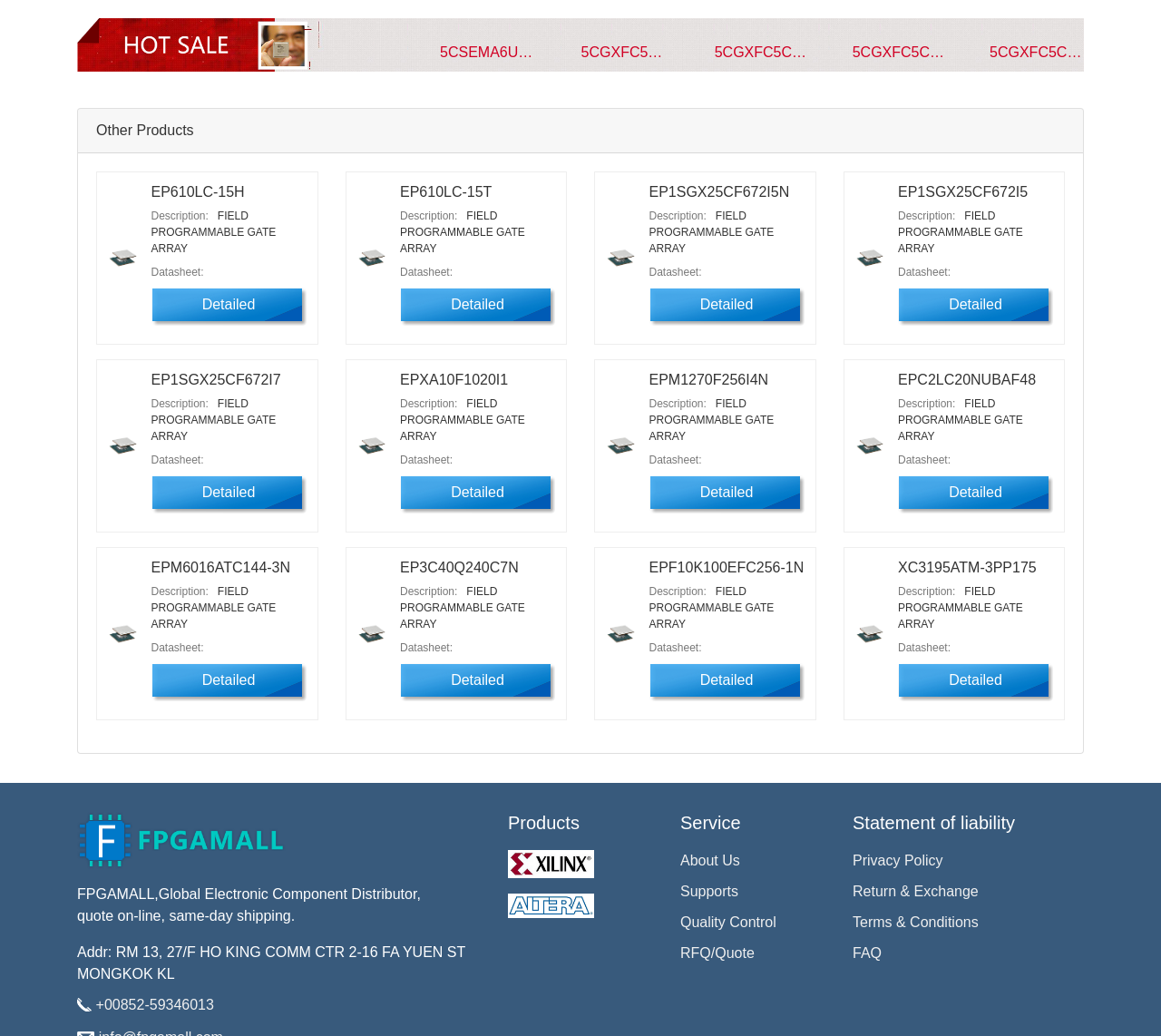Find the bounding box of the UI element described as: "5CSEMA6U23C8NQS". The bounding box coordinates should be given as four float values between 0 and 1, i.e., [left, top, right, bottom].

[0.379, 0.017, 0.463, 0.083]